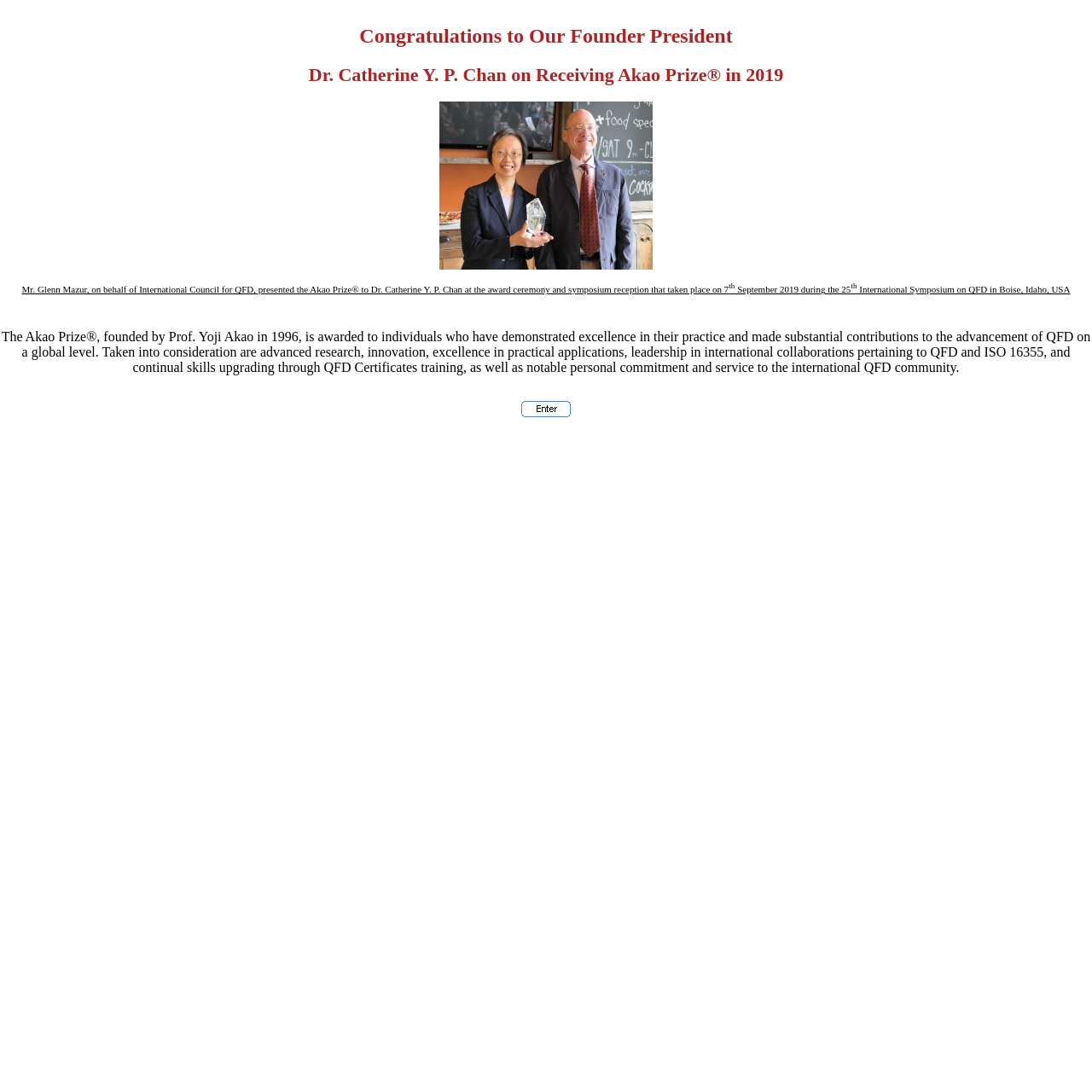Produce a meticulous description of the webpage.

The webpage is about the Hong Kong Quality Function Deployment Association. At the top, there is a layout table that spans the entire width of the page, taking up about 36% of the page's height. Within this table, there is a single cell that contains a congratulatory message to the founder president, Dr. Catherine Y. P. Chan, on receiving the Akao Prize in 2019. This message is divided into two headings, with the first one being "Congratulations to Our Founder President" and the second one being "Dr. Catherine Y. P. Chan on Receiving Akao Prize in 2019". 

Below the headings, there is a paragraph of text that describes the award ceremony and symposium reception that took place on September 7, 2019, during the 25th International Symposium on QFD in Boise, Idaho, USA. The text also explains the criteria for receiving the Akao Prize, including advanced research, innovation, and leadership in international collaborations.

Below this layout table, there is another layout table that spans the entire width of the page, taking up about 2% of the page's height. Within this table, there is a single cell that contains a link, which is represented by an image. The image is positioned near the center of the page, taking up about 5% of the page's width.